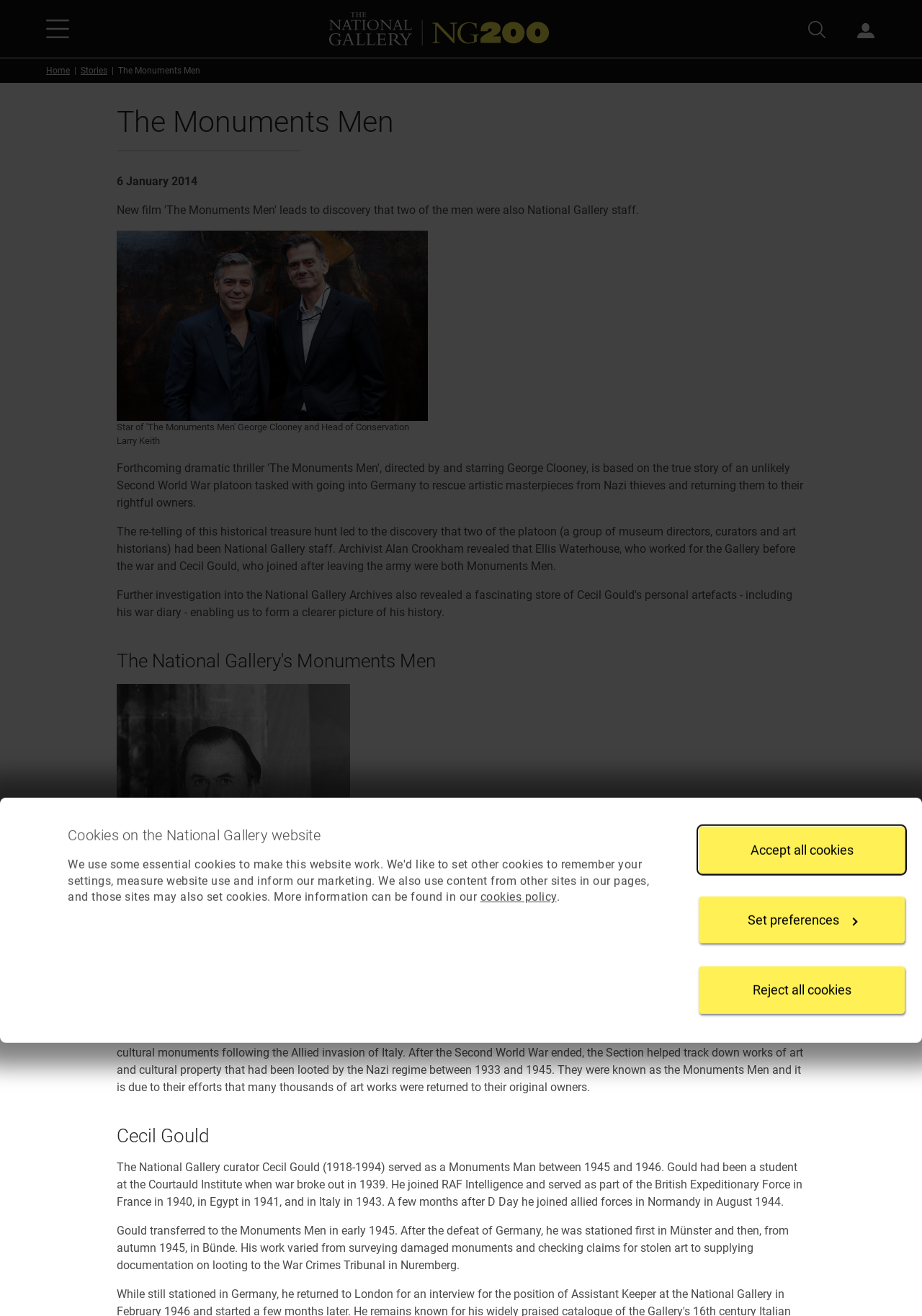Could you indicate the bounding box coordinates of the region to click in order to complete this instruction: "Search".

[0.877, 0.016, 0.895, 0.029]